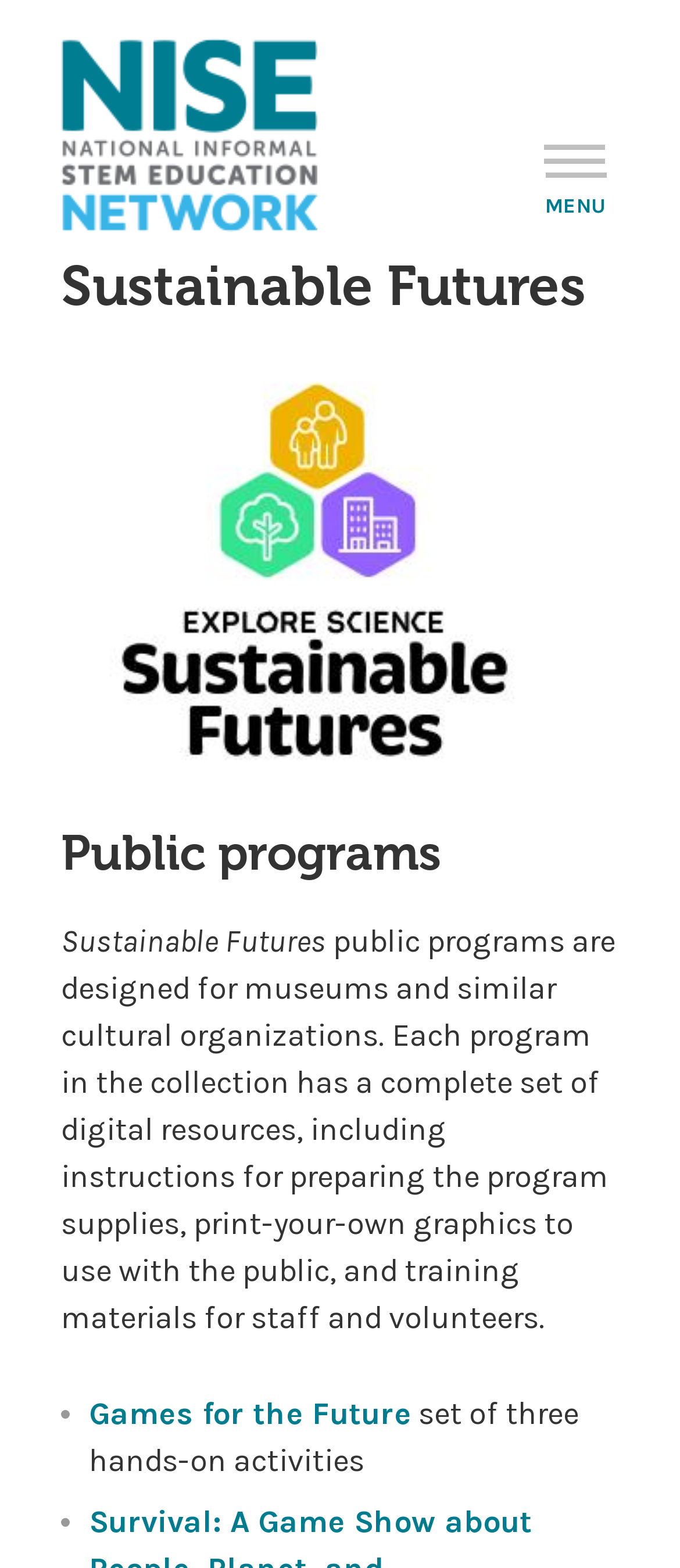By analyzing the image, answer the following question with a detailed response: What type of materials are provided for staff and volunteers?

The webpage states that the digital resources provided with each program include 'training materials for staff and volunteers', indicating that training materials are provided for these groups.